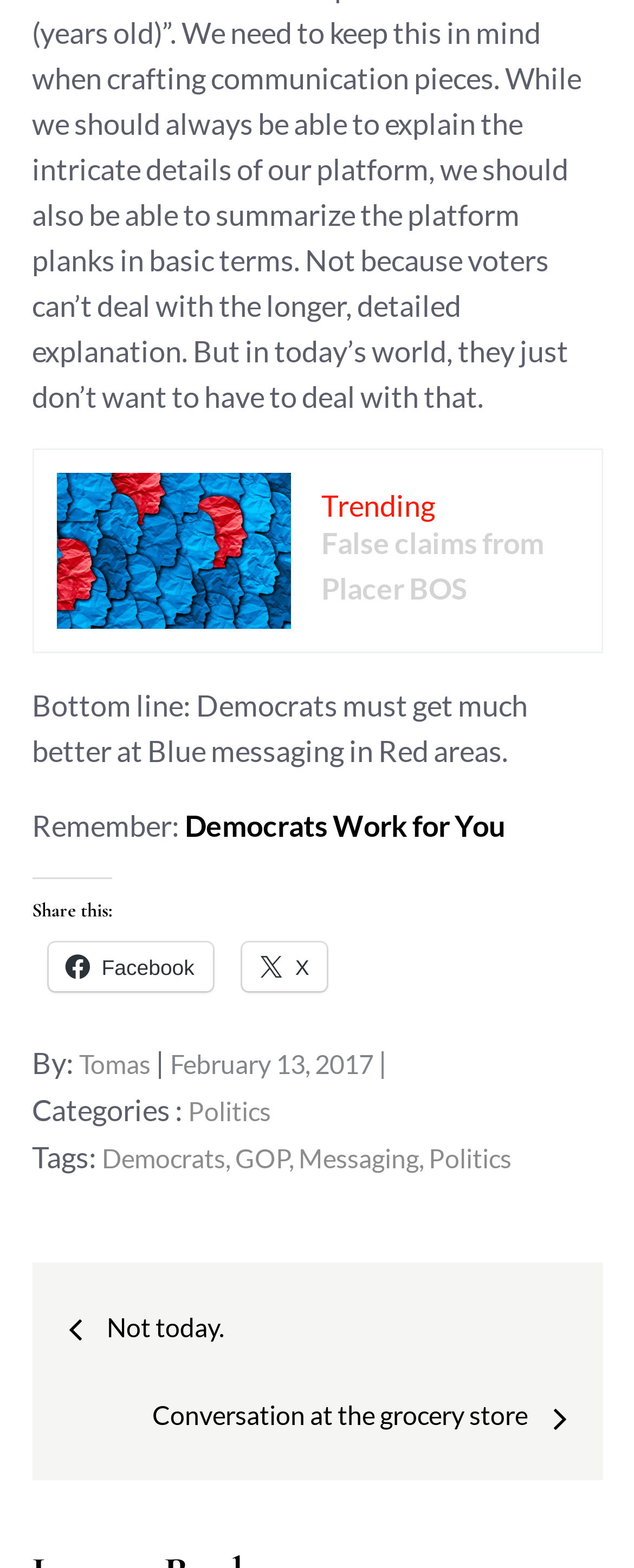Locate the bounding box coordinates of the clickable region to complete the following instruction: "Go to the next post."

[0.117, 0.832, 0.353, 0.861]